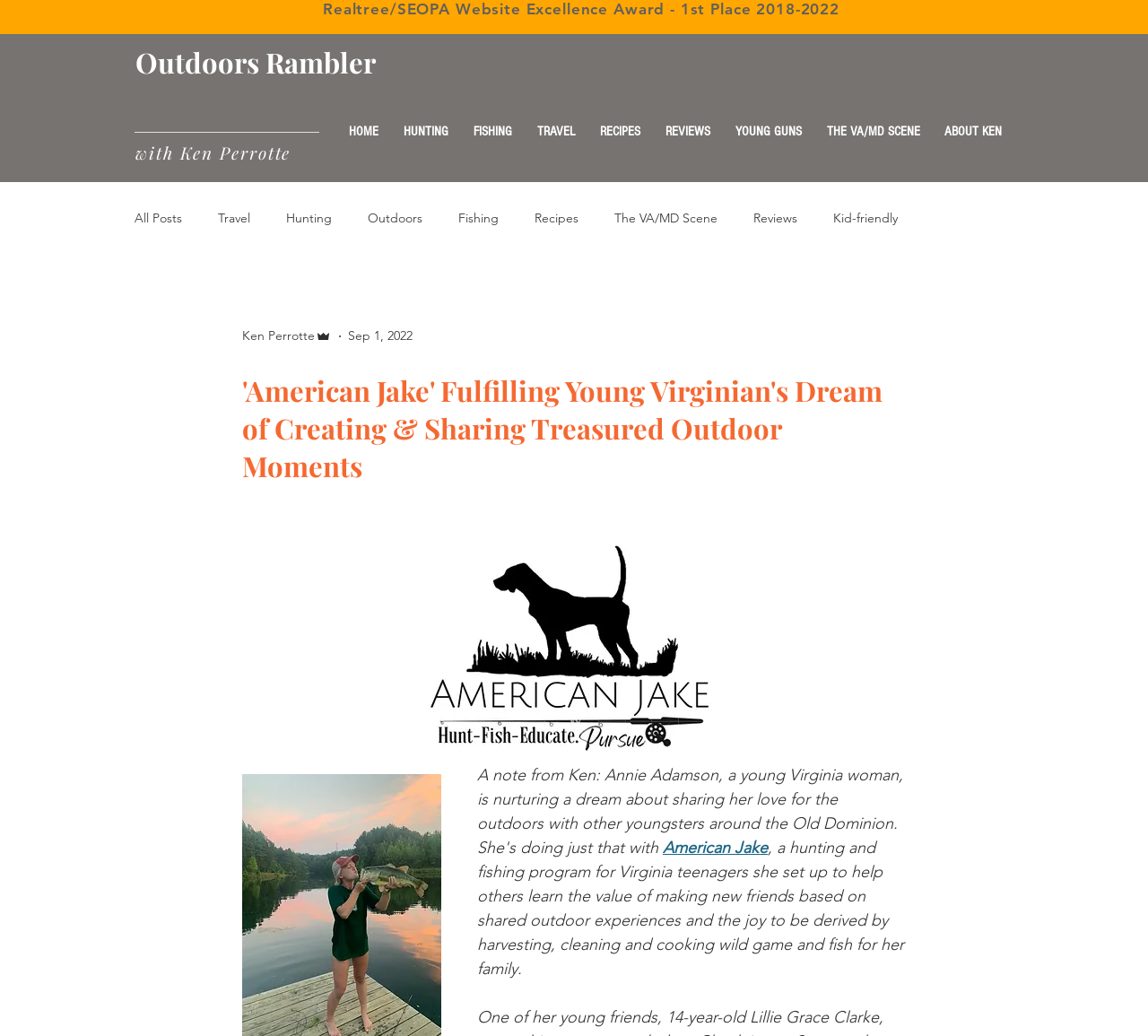Please specify the bounding box coordinates of the clickable region necessary for completing the following instruction: "Leave a comment". The coordinates must consist of four float numbers between 0 and 1, i.e., [left, top, right, bottom].

None